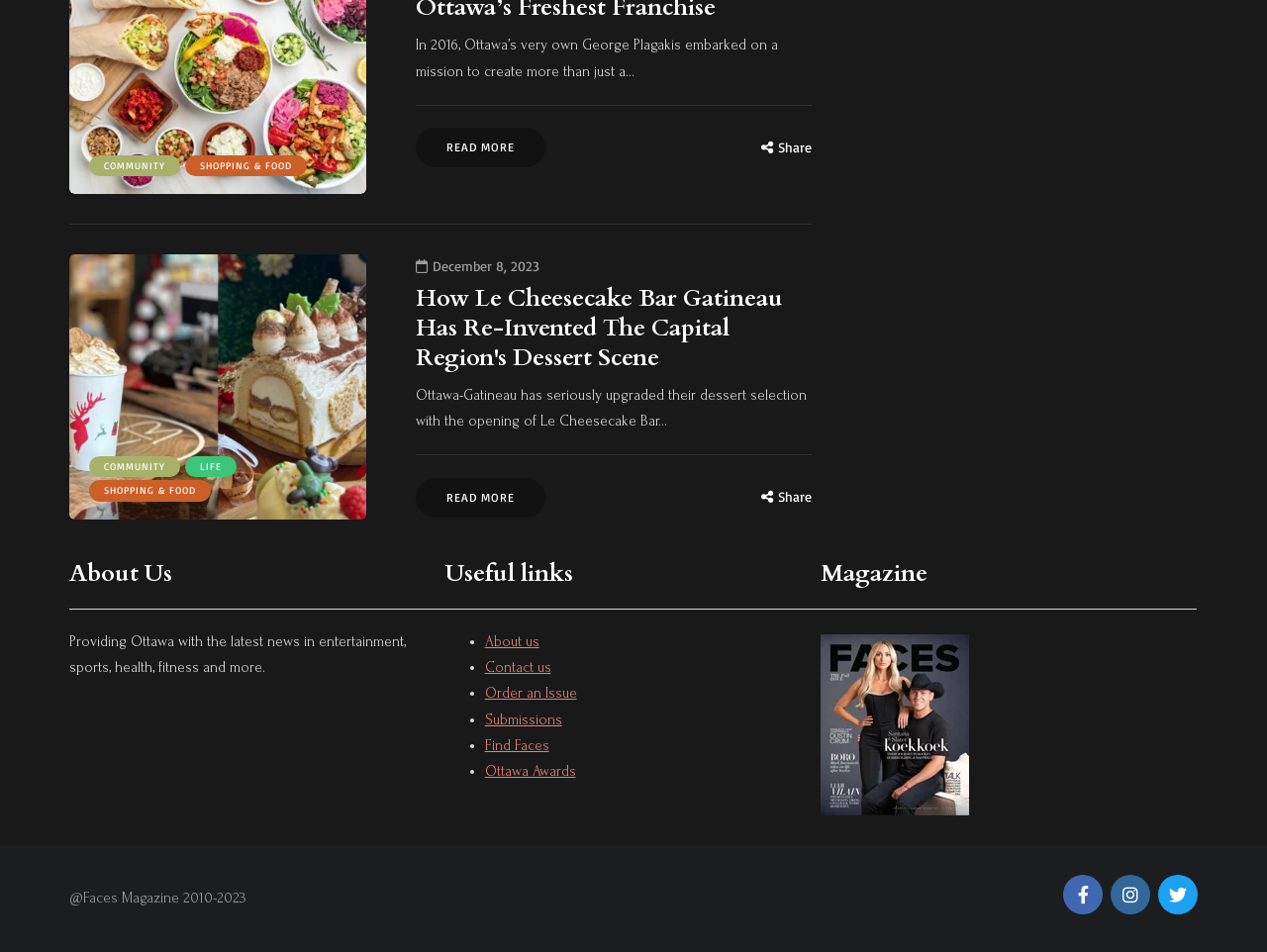By analyzing the image, answer the following question with a detailed response: What is the date mentioned in the time element?

I found the answer by looking at the time element which contains the static text 'December 8, 2023'.